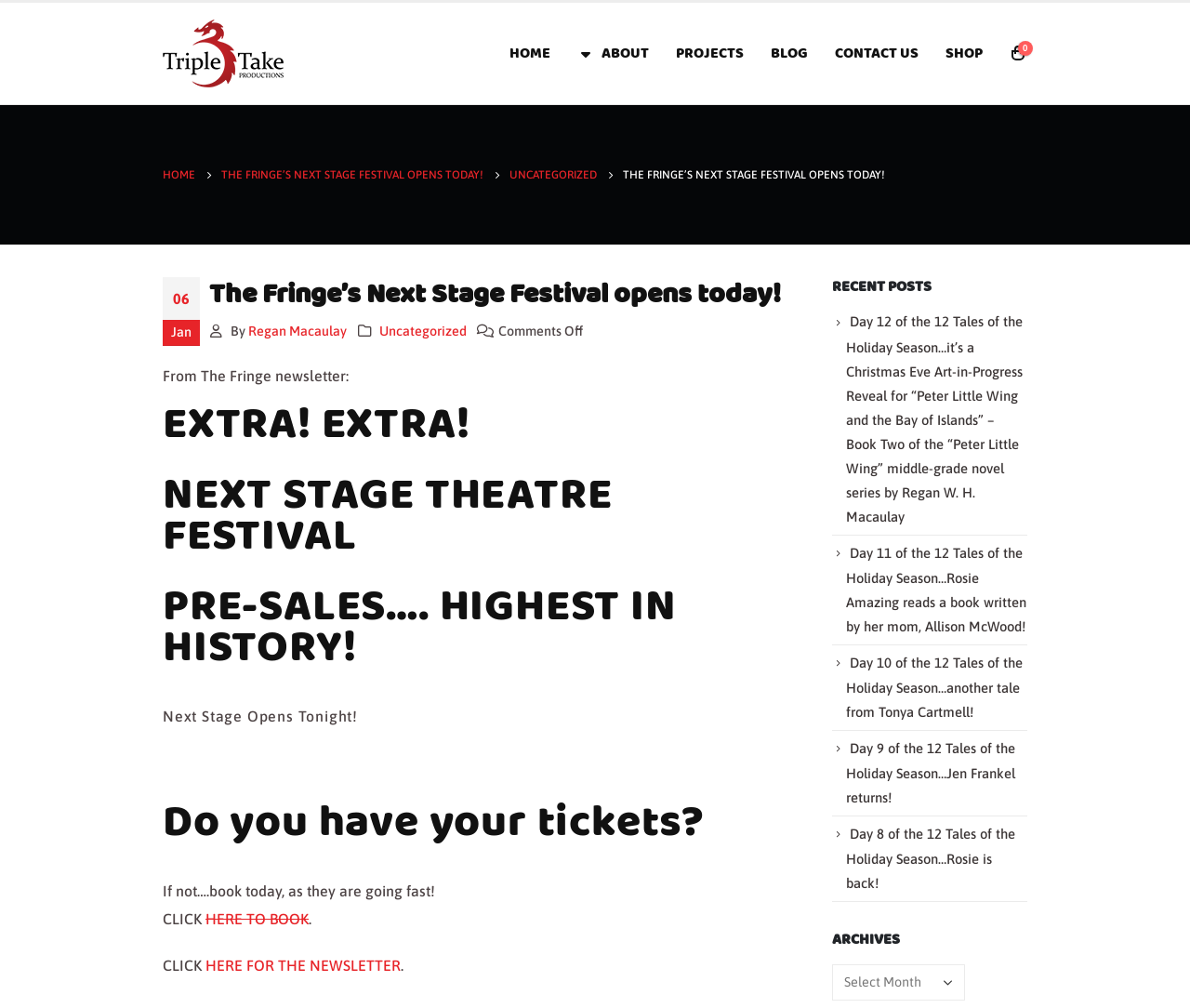Kindly determine the bounding box coordinates for the area that needs to be clicked to execute this instruction: "Read the 'NEXT STAGE THEATRE FESTIVAL' heading".

[0.137, 0.475, 0.676, 0.556]